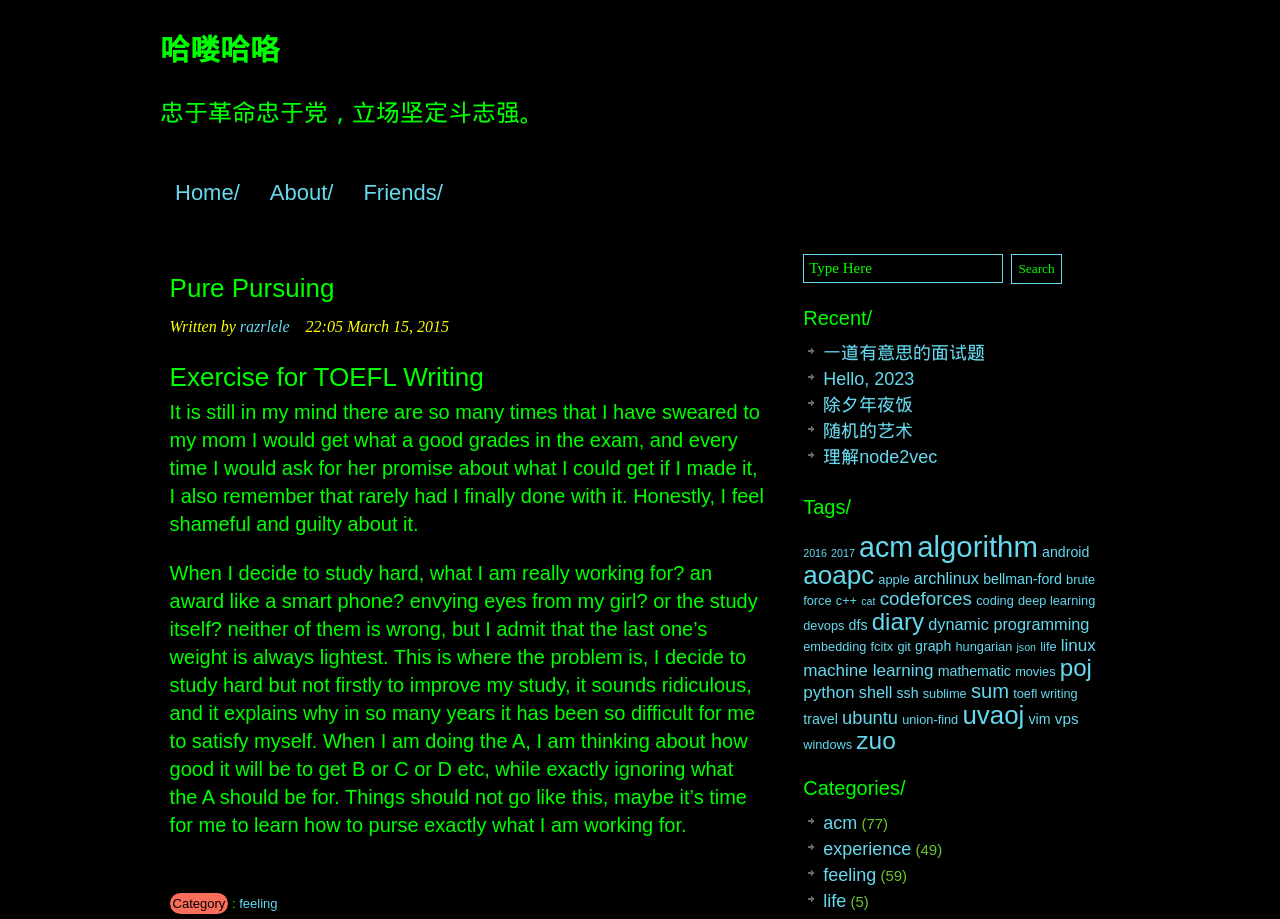What is the category of the article 'Exercise for TOEFL Writing'?
Please provide an in-depth and detailed response to the question.

The category of the article 'Exercise for TOEFL Writing' can be found by looking at the category section at the bottom of the webpage, where it lists 'Category' and 'Tags'. The category of the article is 'feeling', which is a link at the bottom of the webpage.